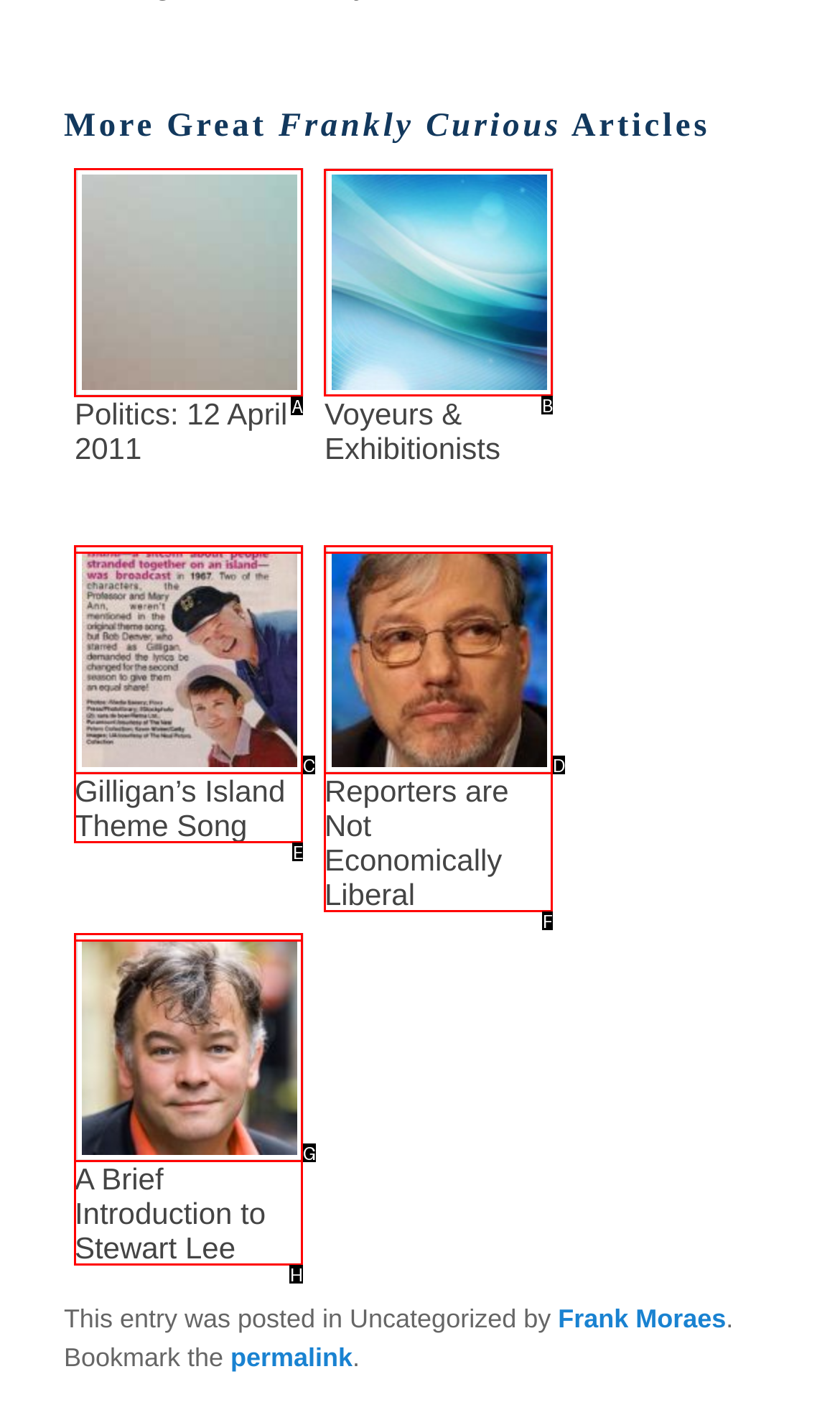To achieve the task: View 'Top Categories', indicate the letter of the correct choice from the provided options.

None